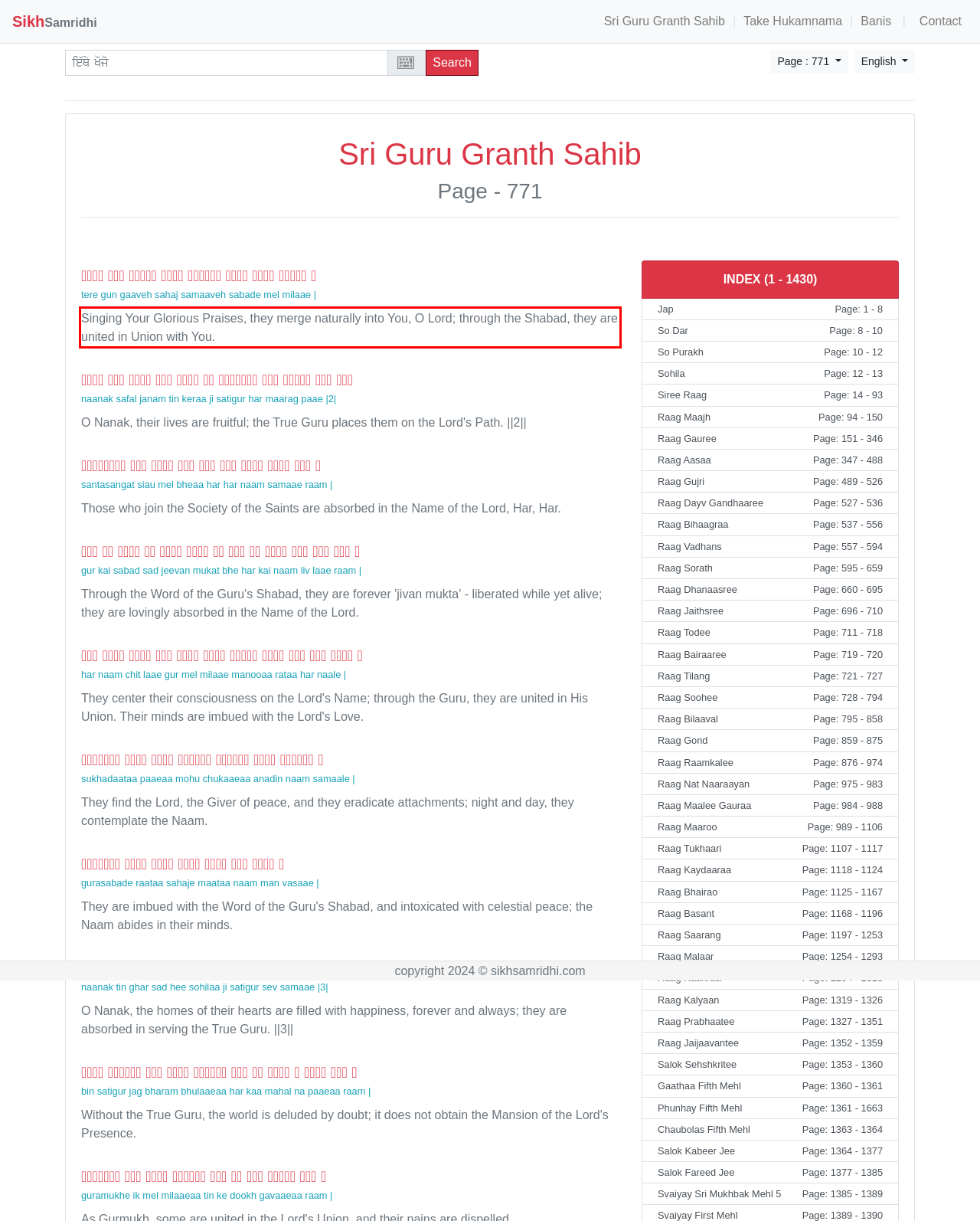You are looking at a screenshot of a webpage with a red rectangle bounding box. Use OCR to identify and extract the text content found inside this red bounding box.

Singing Your Glorious Praises, they merge naturally into You, O Lord; through the Shabad, they are united in Union with You.